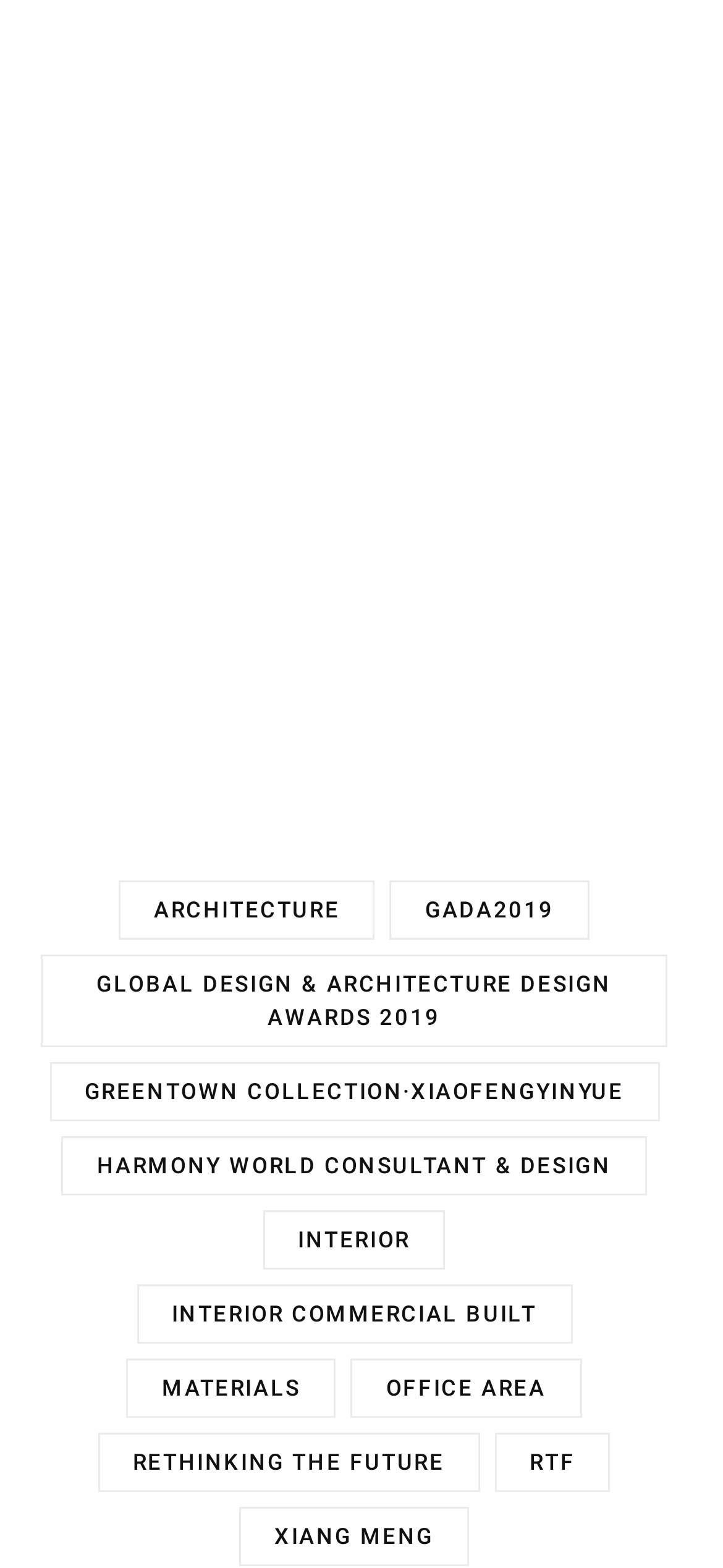Kindly provide the bounding box coordinates of the section you need to click on to fulfill the given instruction: "Explore GREENTOWN COLLECTION·XIAOFENGYINYUE".

[0.068, 0.677, 0.912, 0.715]